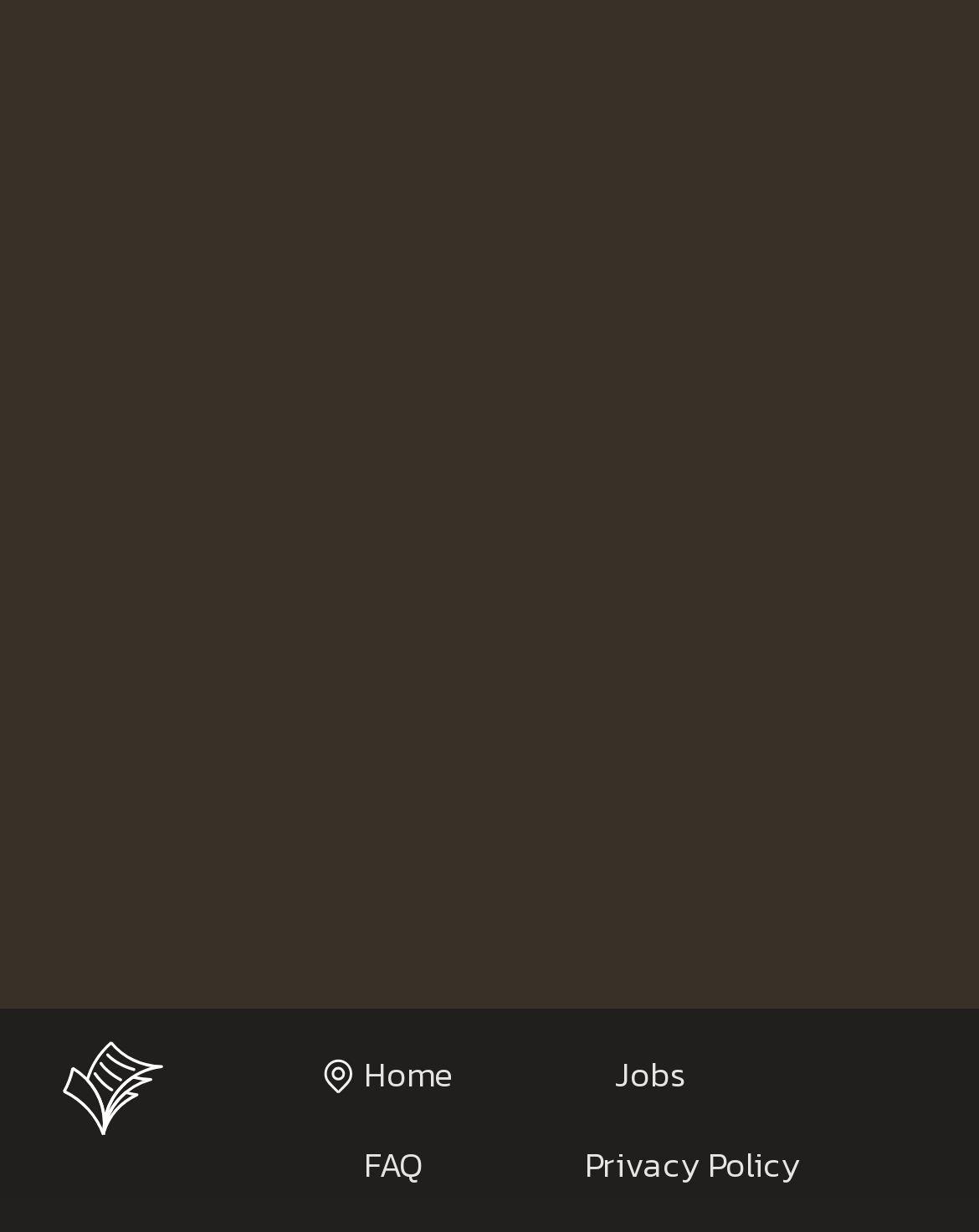Locate the bounding box of the user interface element based on this description: "January 20, 2024January 20, 2024".

None